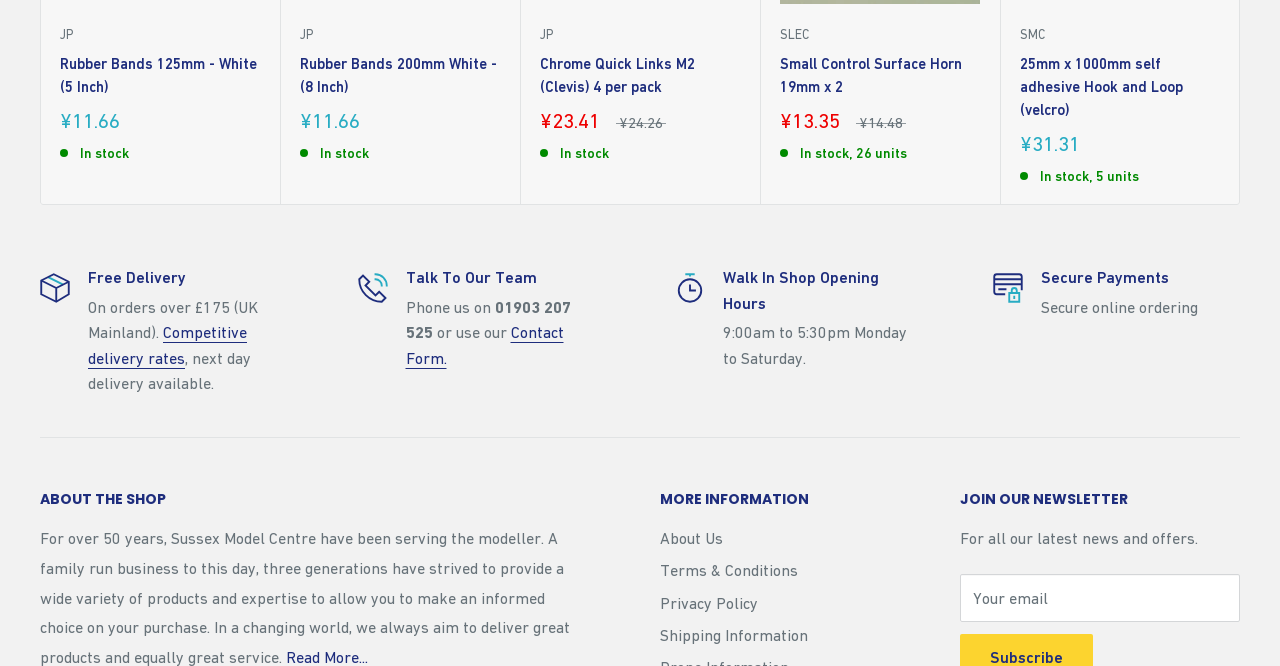Provide the bounding box coordinates of the UI element that matches the description: "Shipping Information".

[0.516, 0.929, 0.695, 0.978]